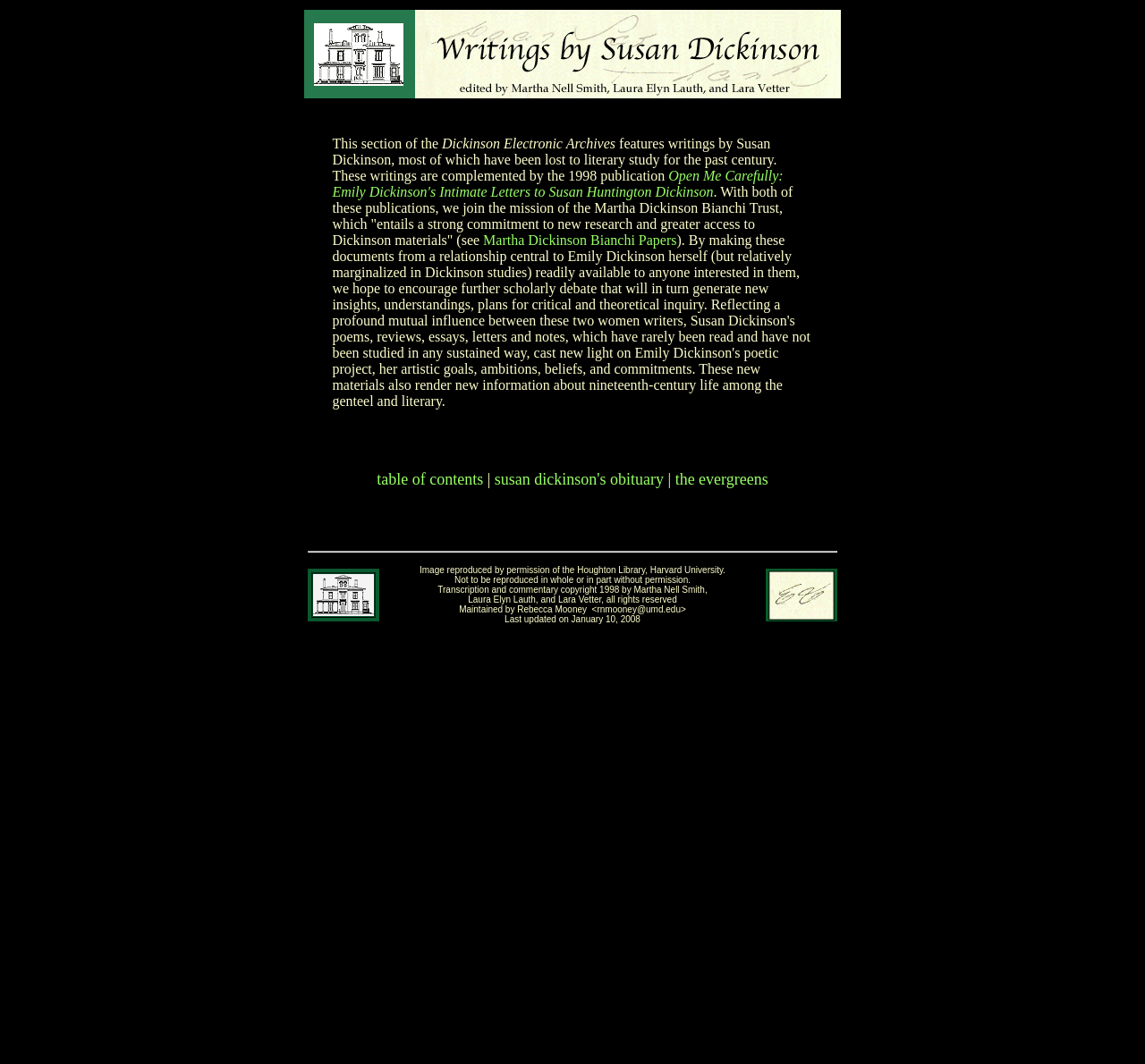What is the name of the trust mentioned on this webpage?
Please answer the question with a detailed response using the information from the screenshot.

The webpage mentions the Martha Dickinson Bianchi Trust, which is committed to new research and greater access to Dickinson materials, and is relevant to the writings of Susan Dickinson.